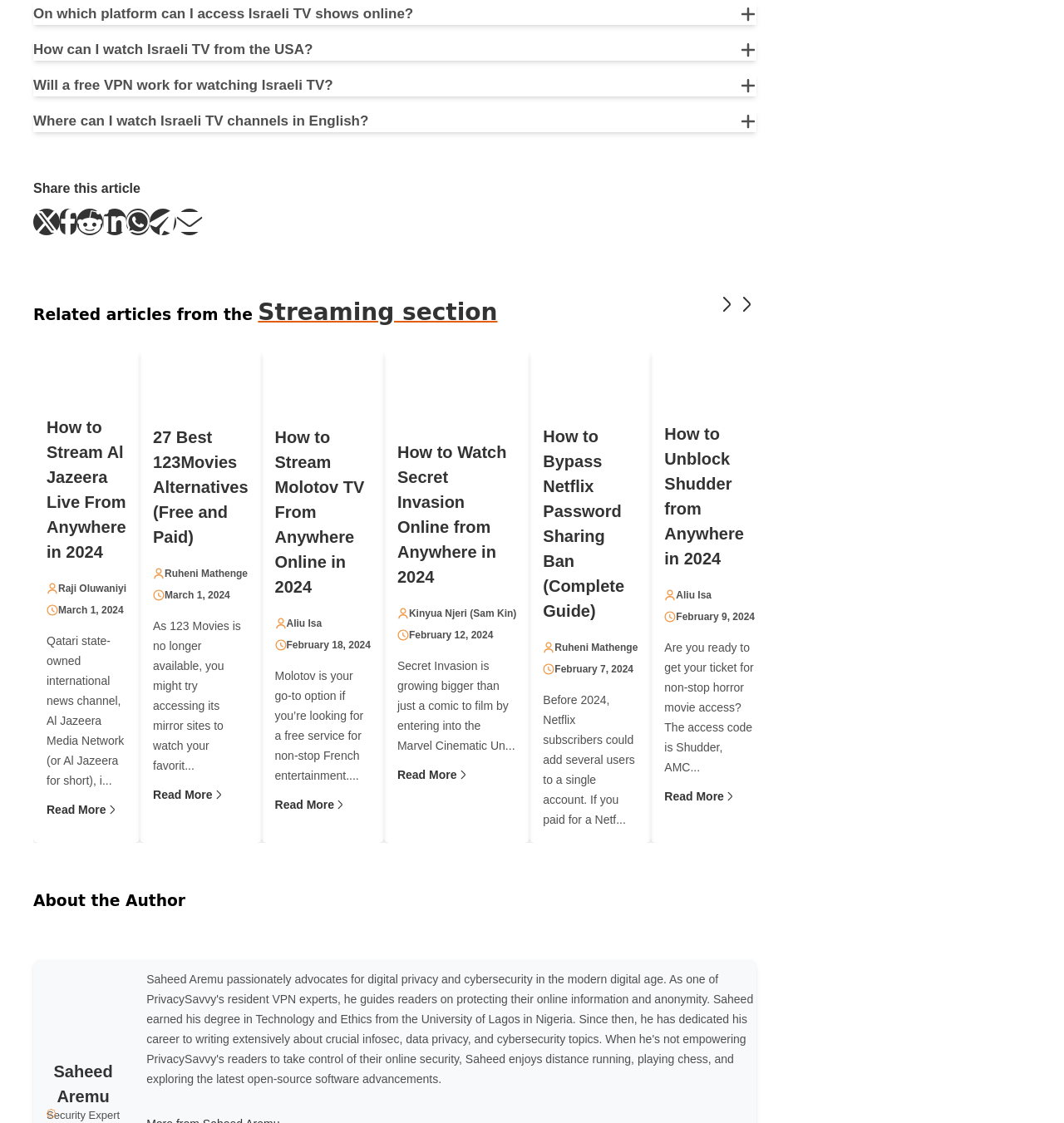Given the description: "Read More", determine the bounding box coordinates of the UI element. The coordinates should be formatted as four float numbers between 0 and 1, [left, top, right, bottom].

[0.044, 0.716, 0.111, 0.726]